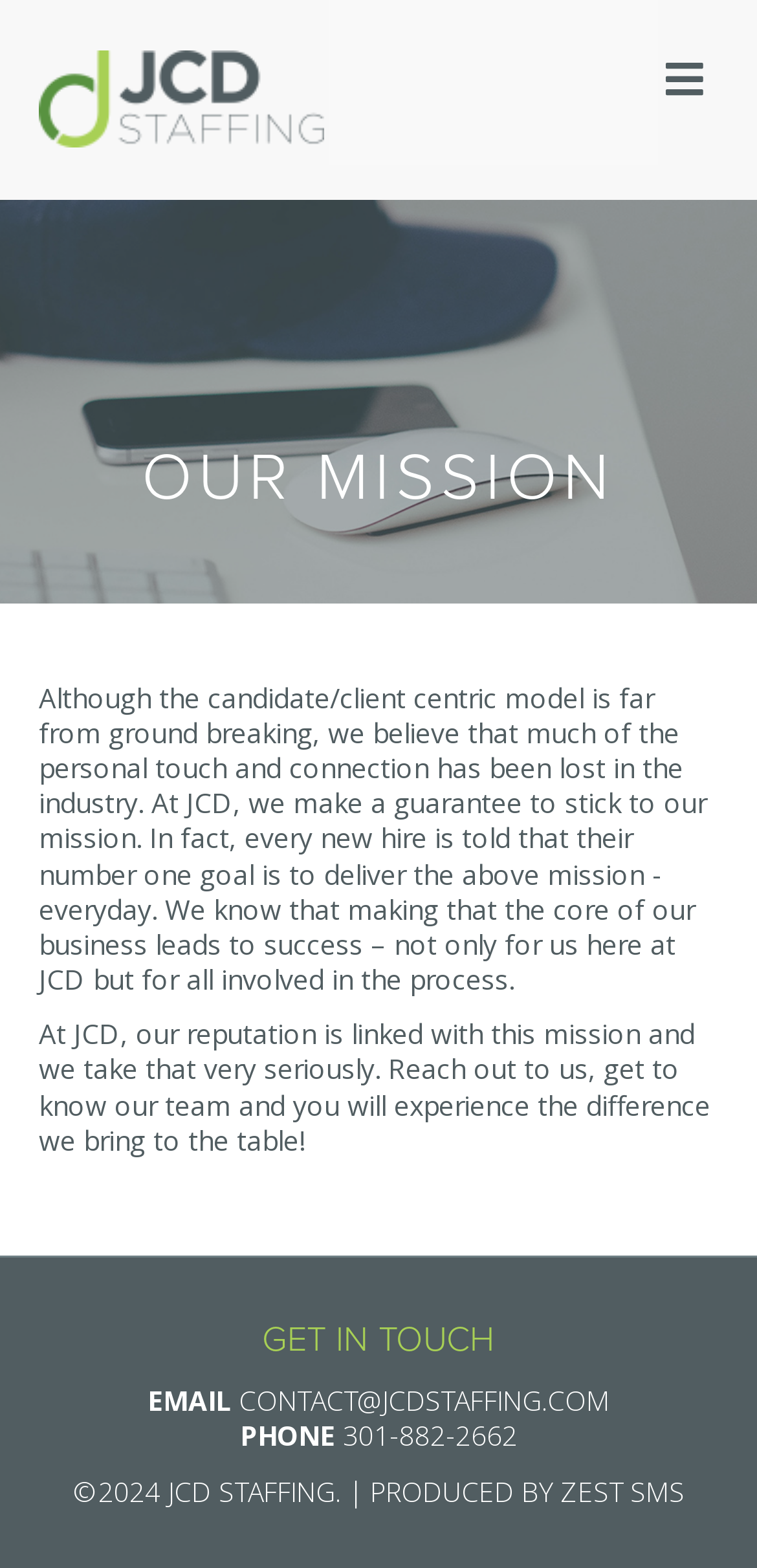Provide a thorough description of this webpage.

The webpage is about JCD Staffing's mission and values. At the top left, there is a link and an image, both labeled "JCD Staffing", which likely serve as a logo and a navigation element. On the top right, there is a button labeled "MENU". 

Below the top section, the main content area is divided into two sections. The first section has a heading "OUR MISSION" and two paragraphs of text. The first paragraph explains the company's approach to the candidate/client centric model, while the second paragraph reiterates the company's commitment to its mission and invites visitors to reach out and experience the difference. 

The second section has a heading "GET IN TOUCH" and provides contact information, including an email address and a phone number, both of which are clickable links. There is also a copyright notice at the very bottom of the page, which includes a link to "ZEST SMS", likely the producer of the webpage.